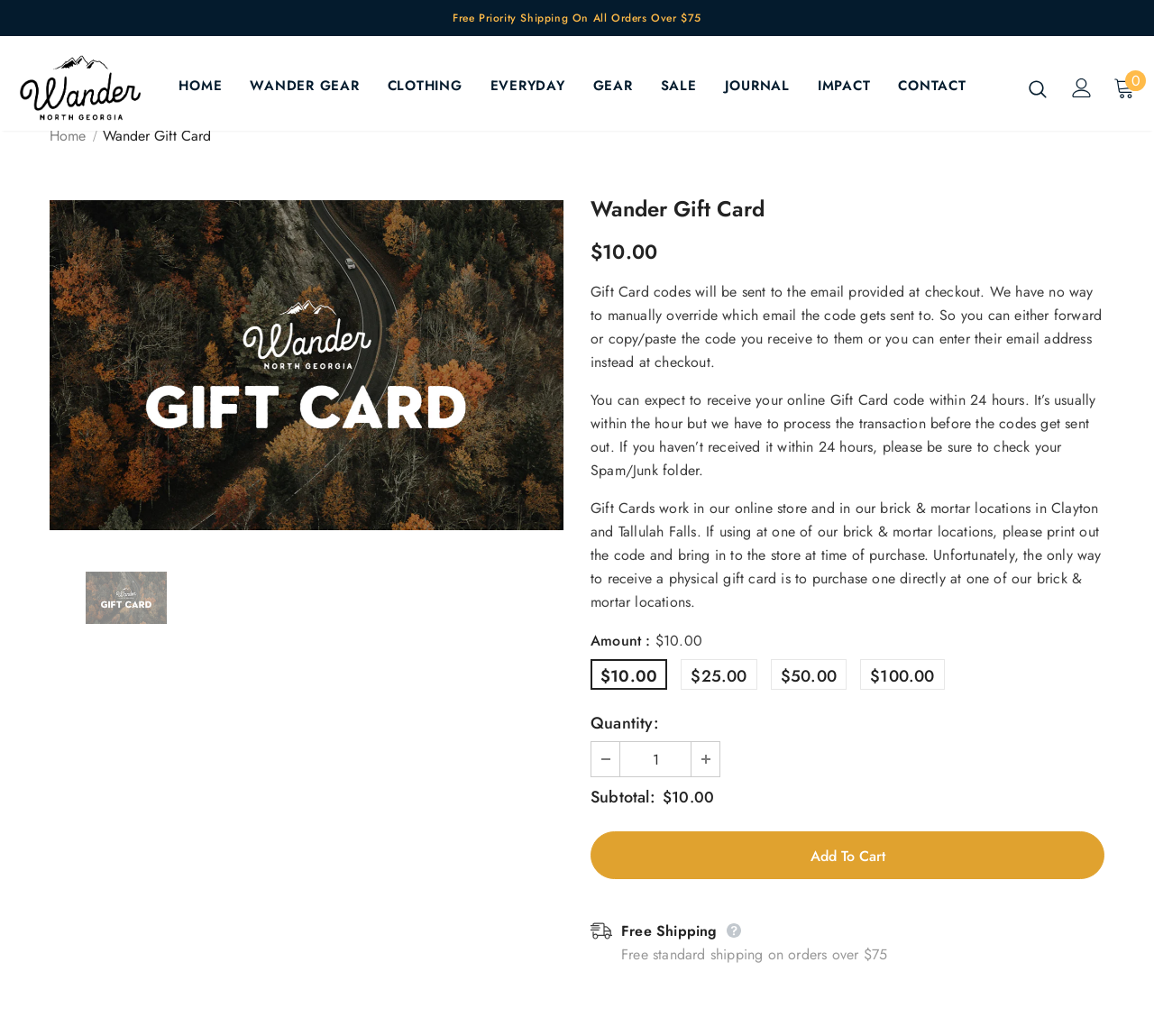Give a one-word or short-phrase answer to the following question: 
What is the minimum amount for free priority shipping?

75